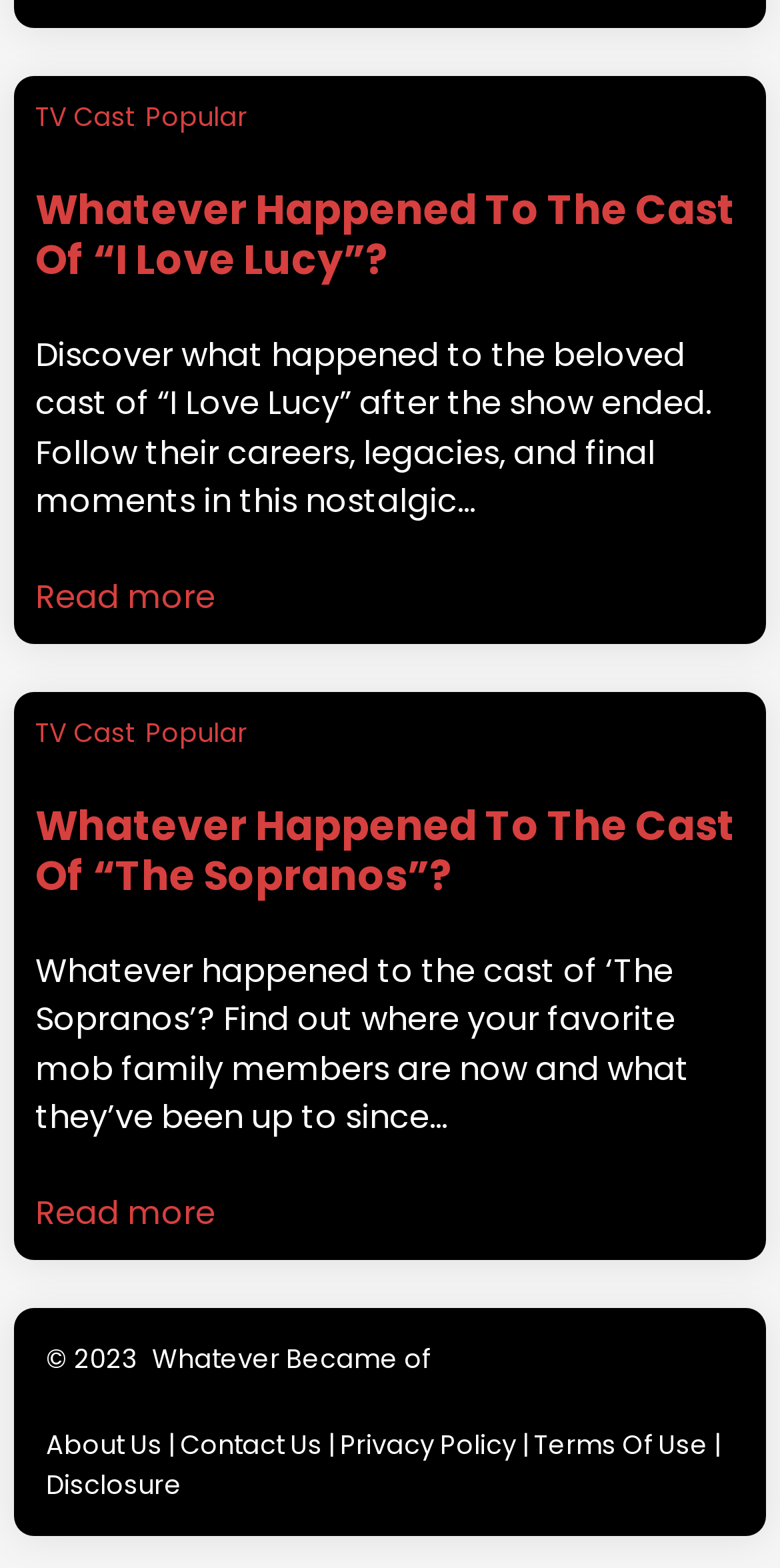Provide the bounding box coordinates for the UI element that is described as: "Privacy Policy".

[0.436, 0.911, 0.662, 0.933]